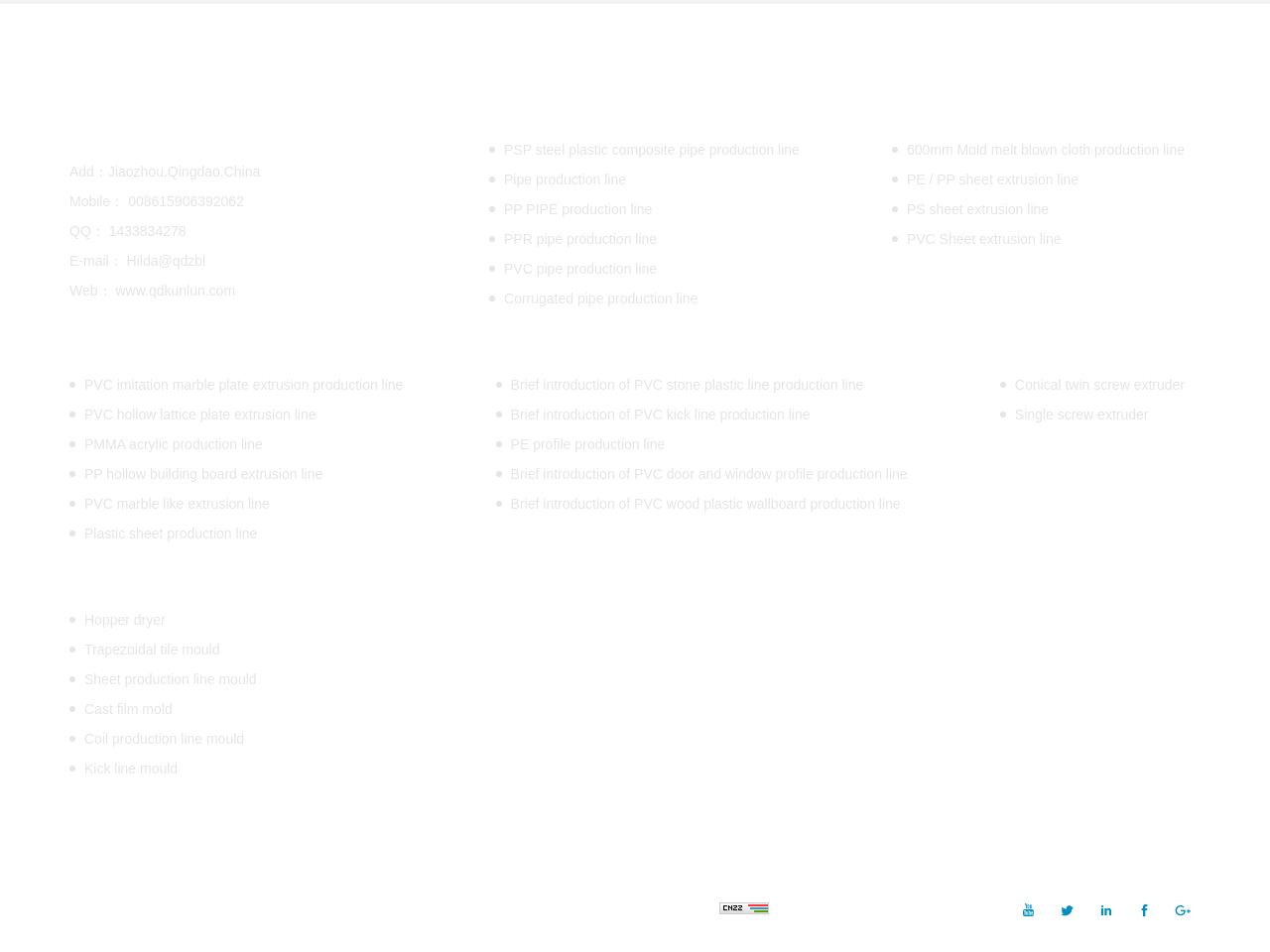Could you specify the bounding box coordinates for the clickable section to complete the following instruction: "Check the links"?

[0.094, 0.922, 0.149, 0.938]